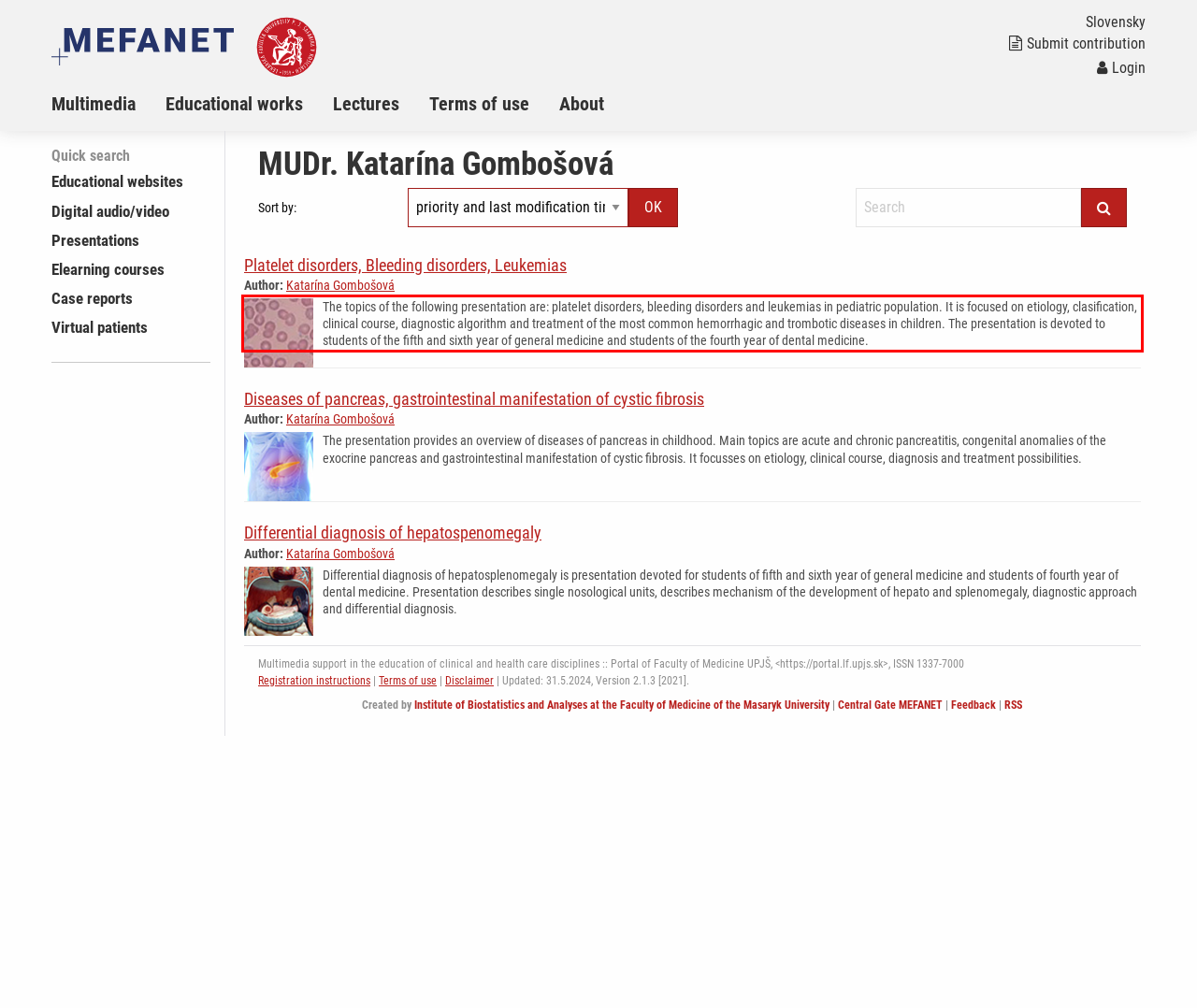View the screenshot of the webpage and identify the UI element surrounded by a red bounding box. Extract the text contained within this red bounding box.

The topics of the following presentation are: platelet disorders, bleeding disorders and leukemias in pediatric population. It is focused on etiology, clasification, clinical course, diagnostic algorithm and treatment of the most common hemorrhagic and trombotic diseases in children. The presentation is devoted to students of the fifth and sixth year of general medicine and students of the fourth year of dental medicine.